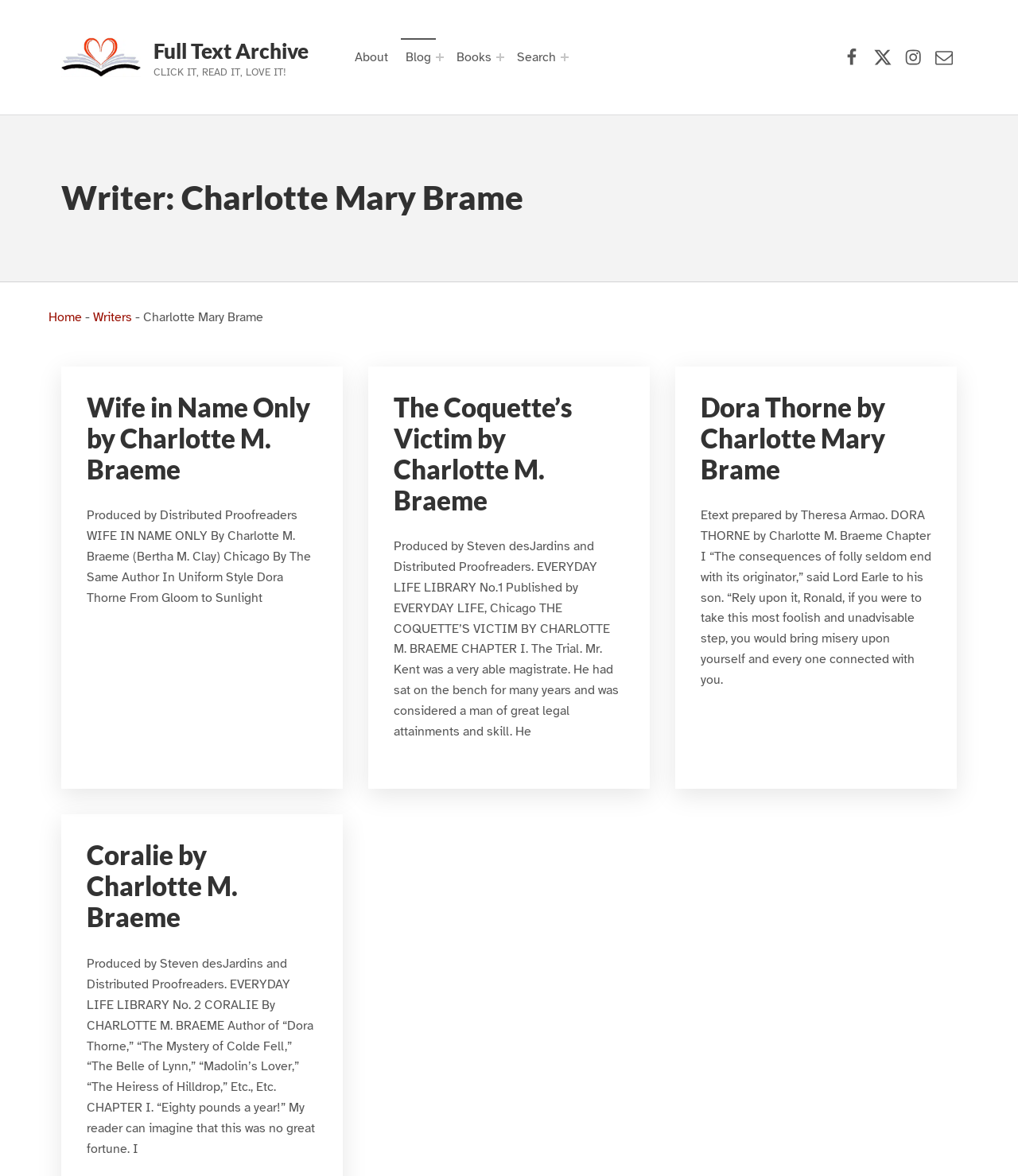Determine the bounding box for the UI element described here: "X (formerly Twitter)".

[0.855, 0.036, 0.879, 0.061]